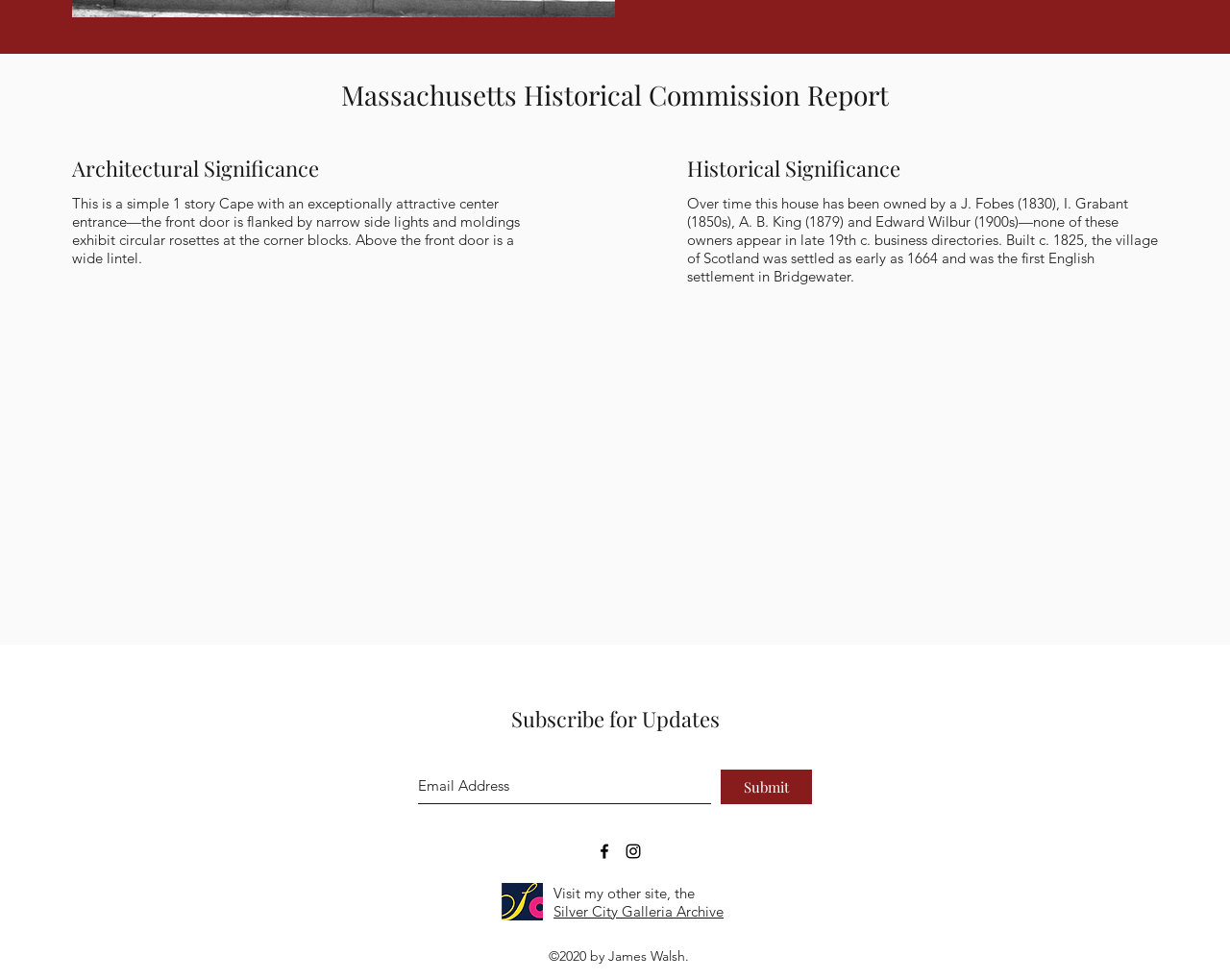Find the bounding box coordinates for the element described here: "Submit".

[0.586, 0.785, 0.66, 0.821]